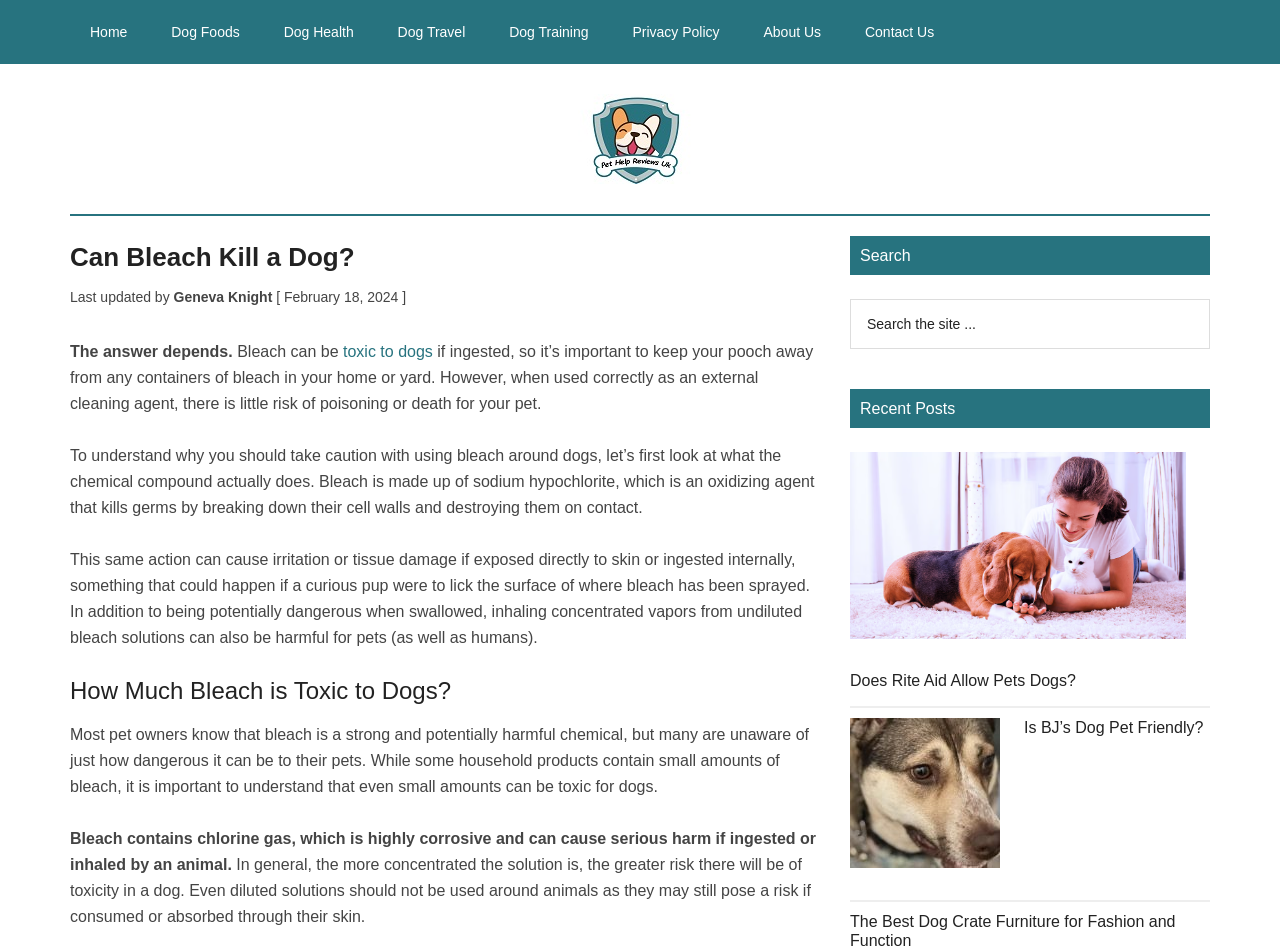Identify the bounding box coordinates for the UI element mentioned here: "Dog Health". Provide the coordinates as four float values between 0 and 1, i.e., [left, top, right, bottom].

[0.206, 0.0, 0.292, 0.067]